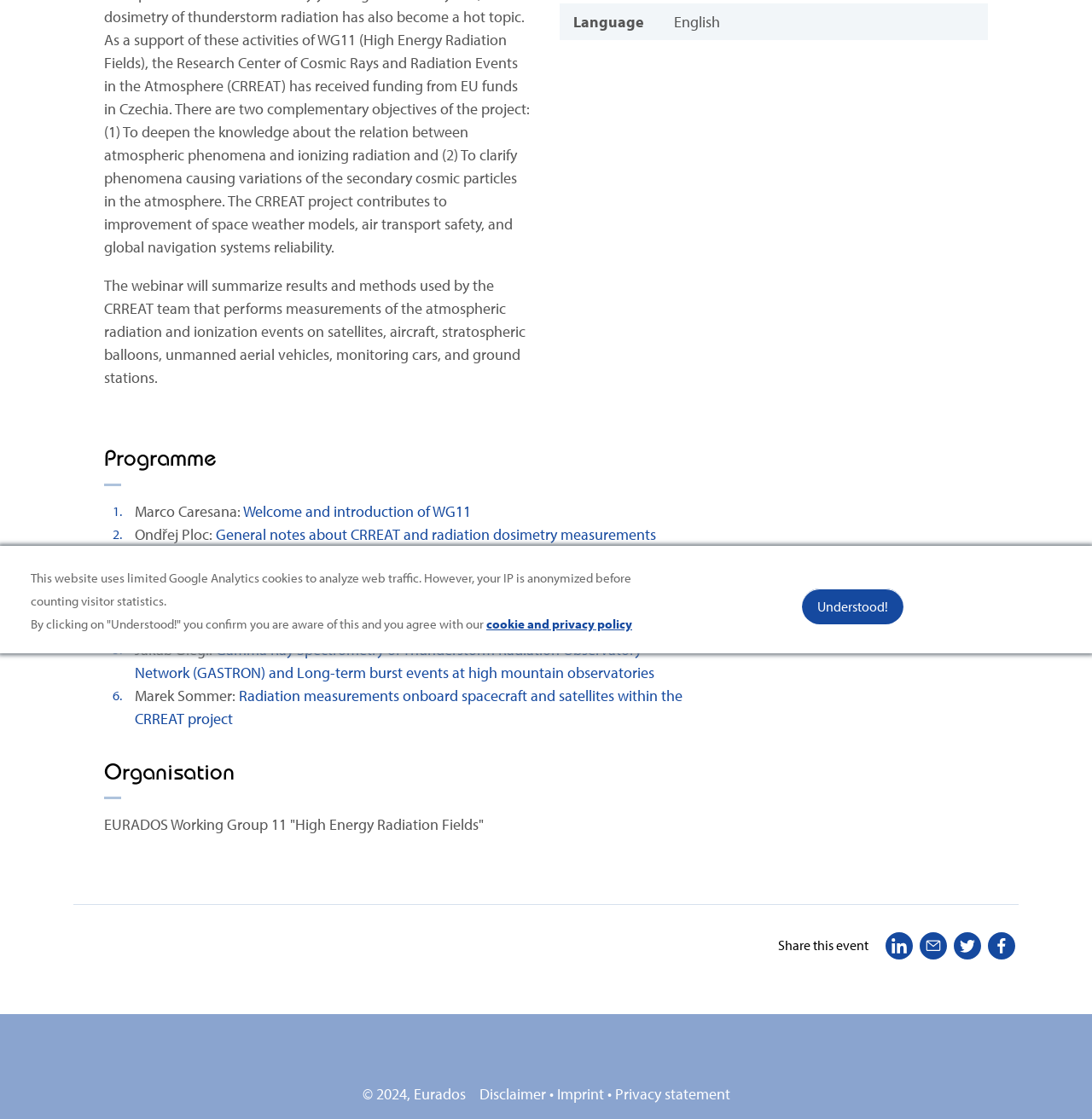Calculate the bounding box coordinates of the UI element given the description: "cookie and privacy policy".

[0.445, 0.55, 0.579, 0.564]